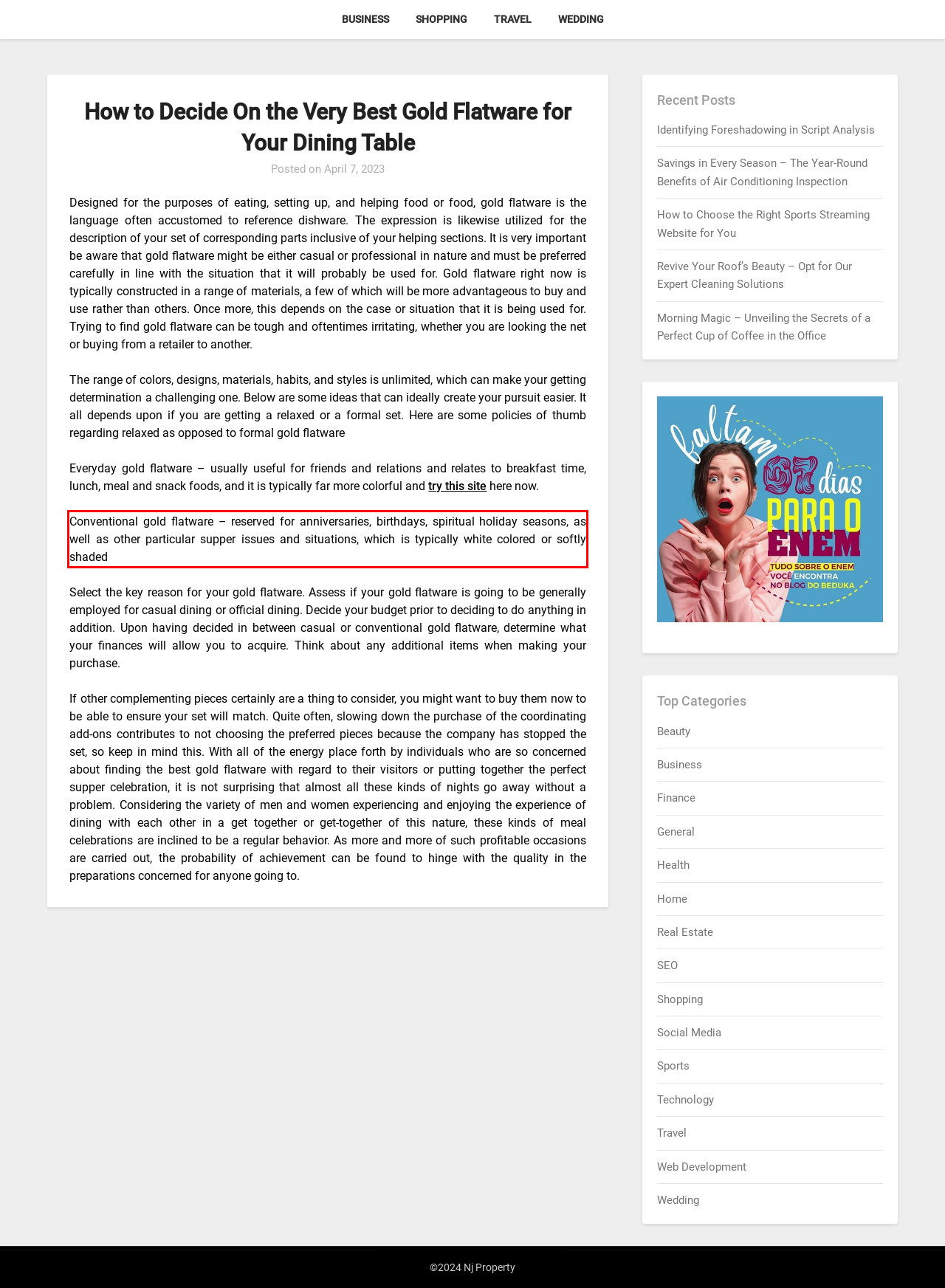You are given a screenshot showing a webpage with a red bounding box. Perform OCR to capture the text within the red bounding box.

Conventional gold flatware – reserved for anniversaries, birthdays, spiritual holiday seasons, as well as other particular supper issues and situations, which is typically white colored or softly shaded